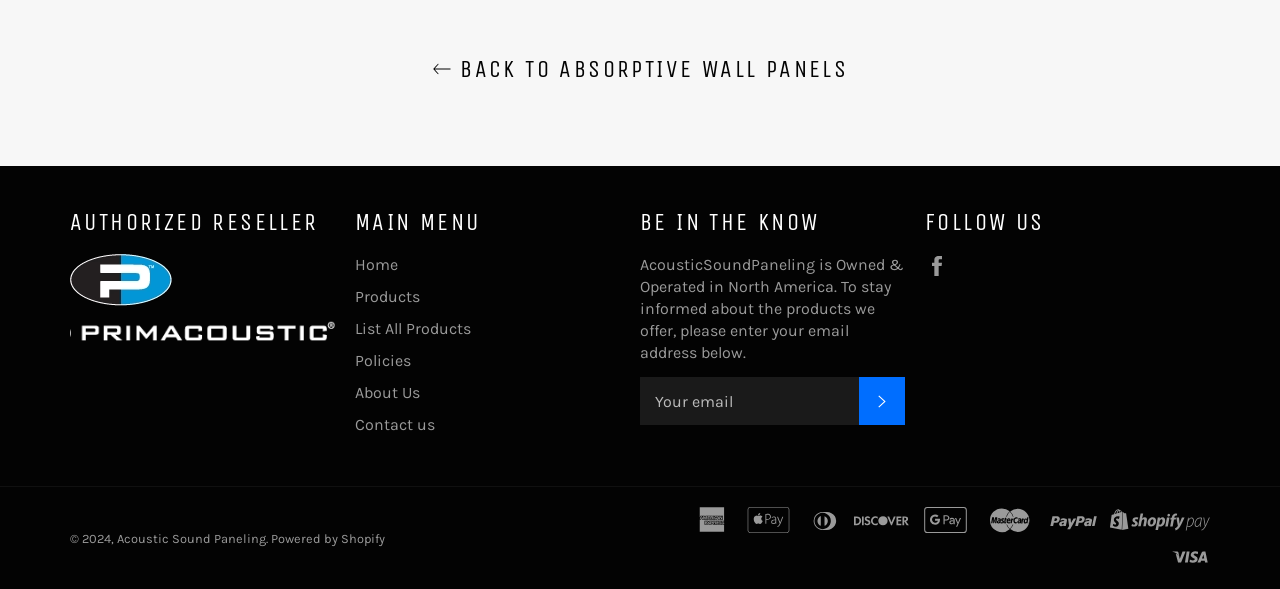What is the company's name?
Look at the image and answer with only one word or phrase.

Acoustic Sound Paneling